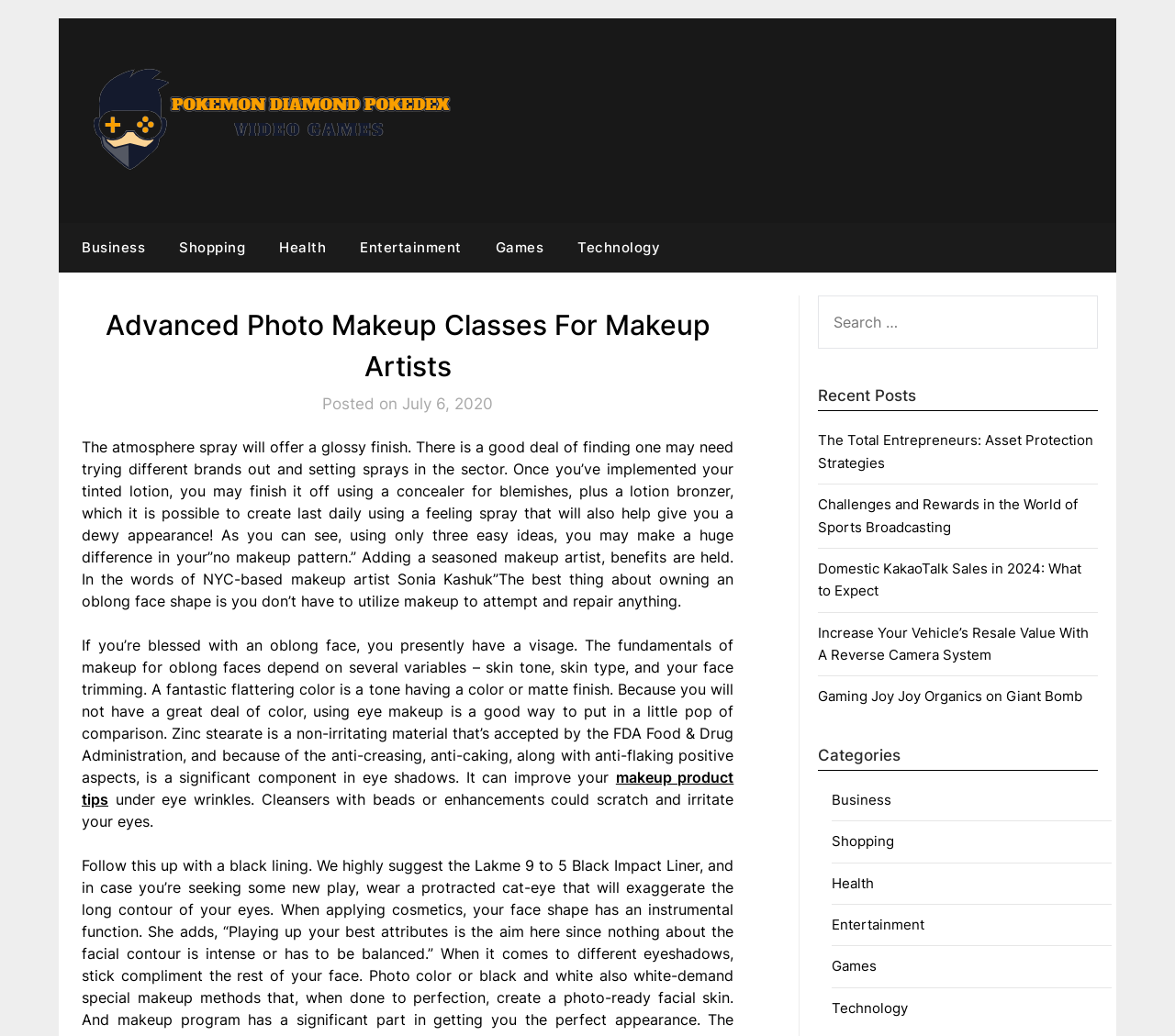Specify the bounding box coordinates of the area to click in order to follow the given instruction: "Search for something."

[0.696, 0.286, 0.934, 0.337]